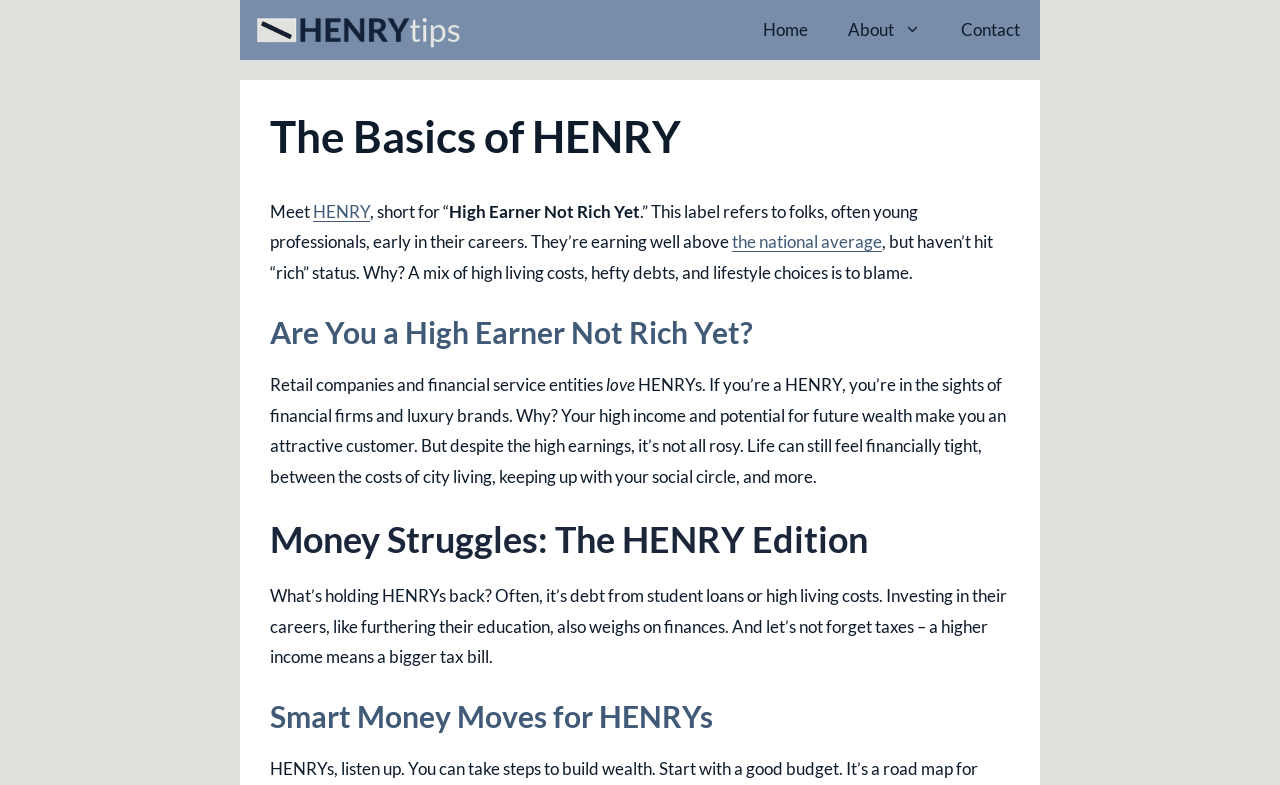Find the headline of the webpage and generate its text content.

The Basics of HENRY